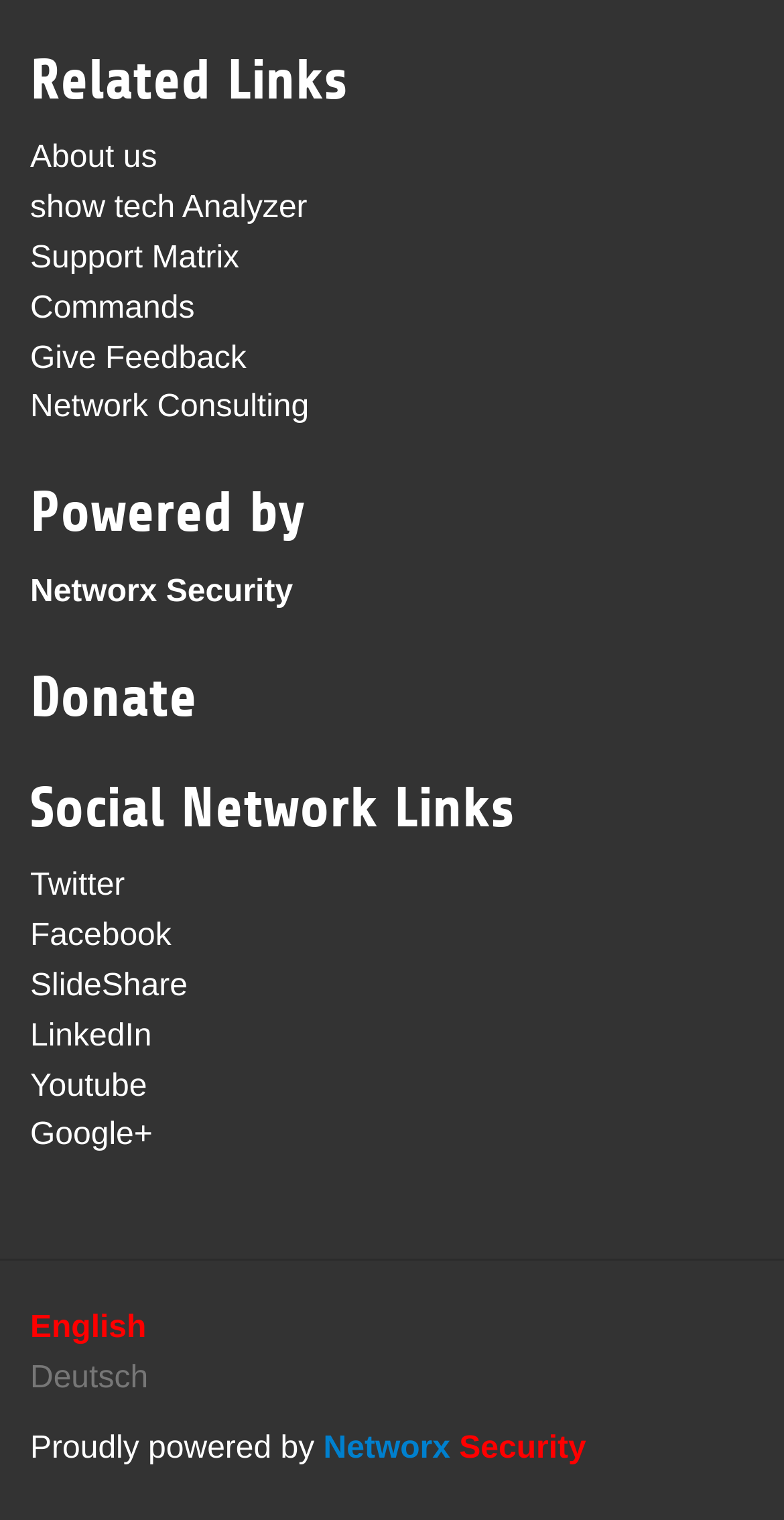Could you provide the bounding box coordinates for the portion of the screen to click to complete this instruction: "View Support Matrix"?

[0.038, 0.159, 0.305, 0.181]